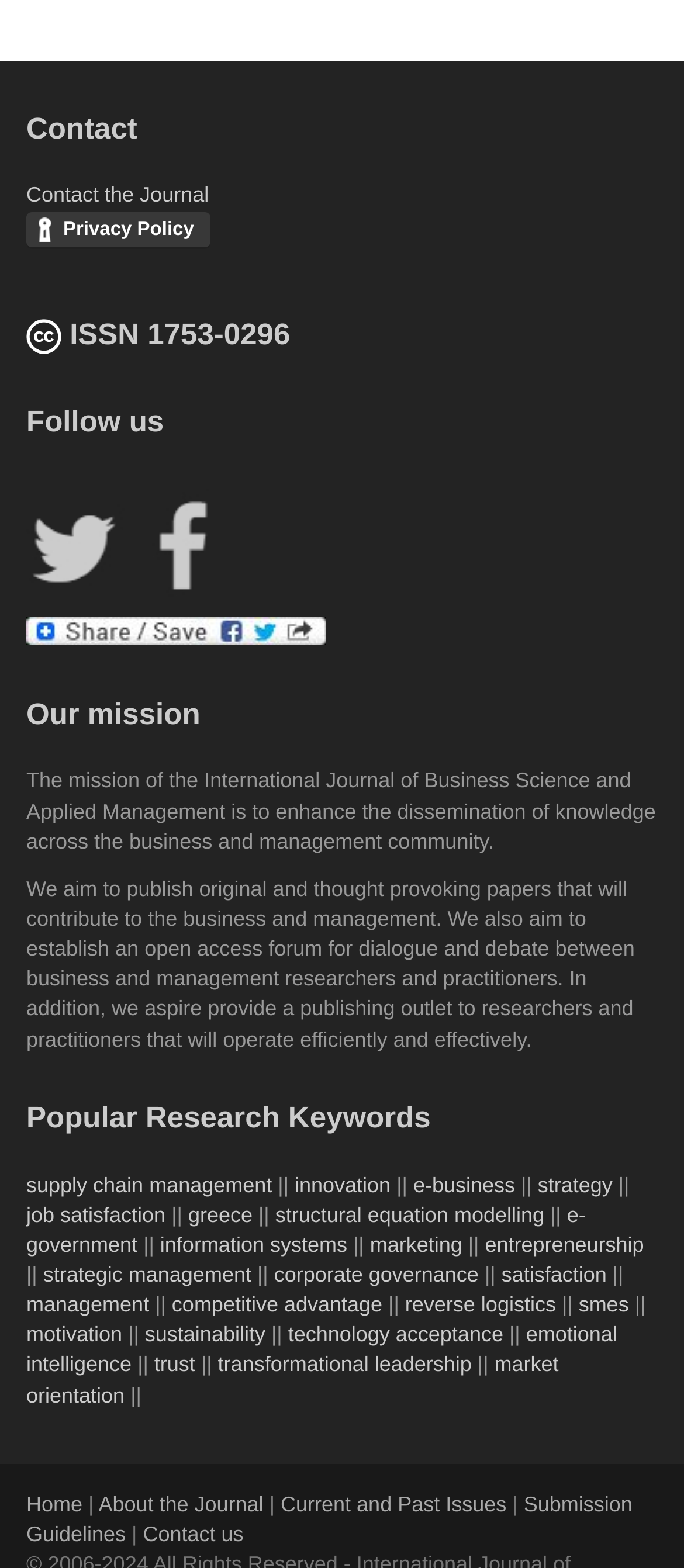Can you specify the bounding box coordinates for the region that should be clicked to fulfill this instruction: "Read about our mission".

[0.038, 0.446, 0.962, 0.467]